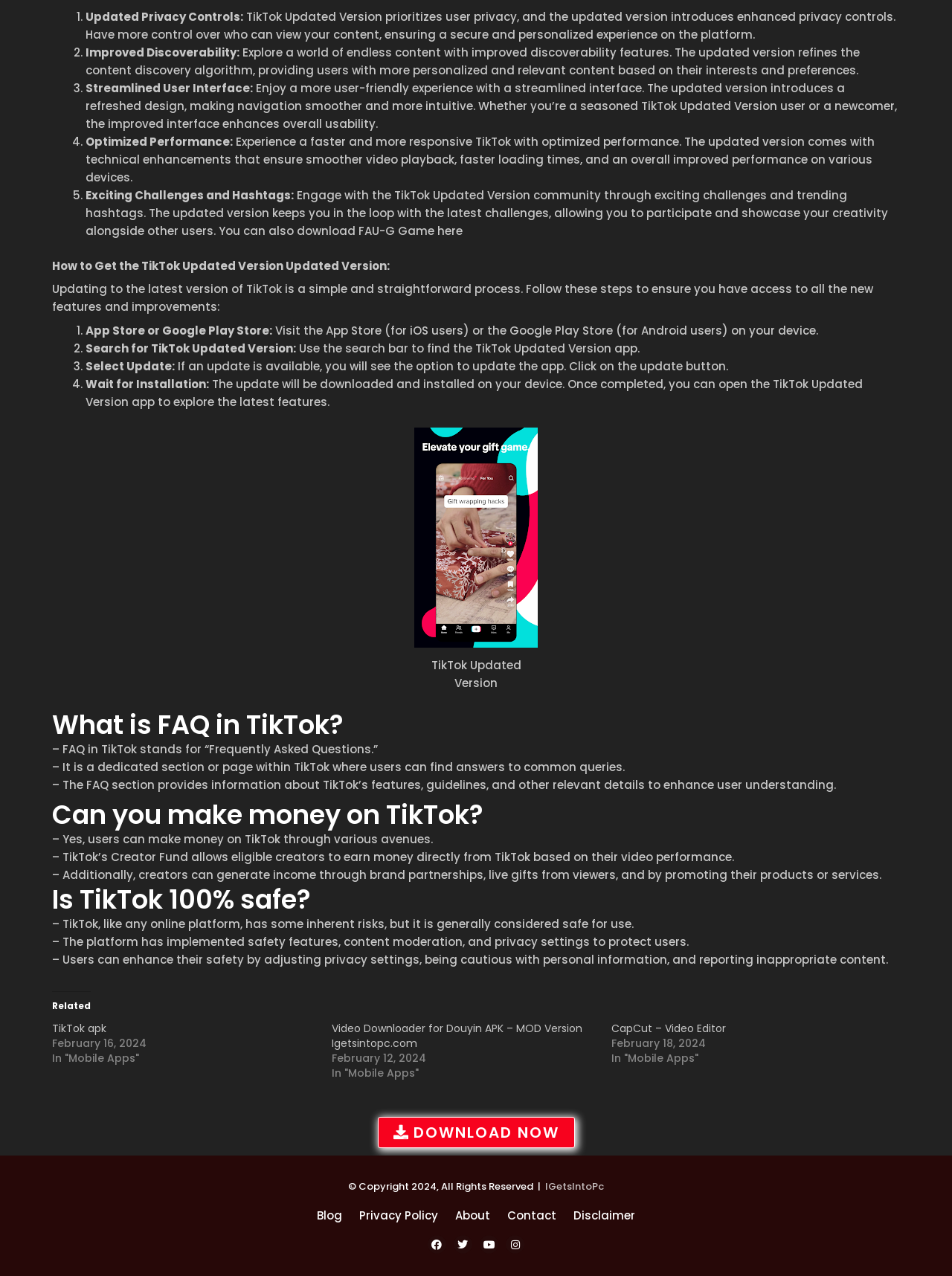How many steps are involved in updating to the latest version of TikTok?
Refer to the image and offer an in-depth and detailed answer to the question.

The webpage provides a step-by-step guide on how to update to the latest version of TikTok, which involves 4 steps: visiting the App Store or Google Play Store, searching for TikTok Updated Version, selecting the update option, and waiting for installation.